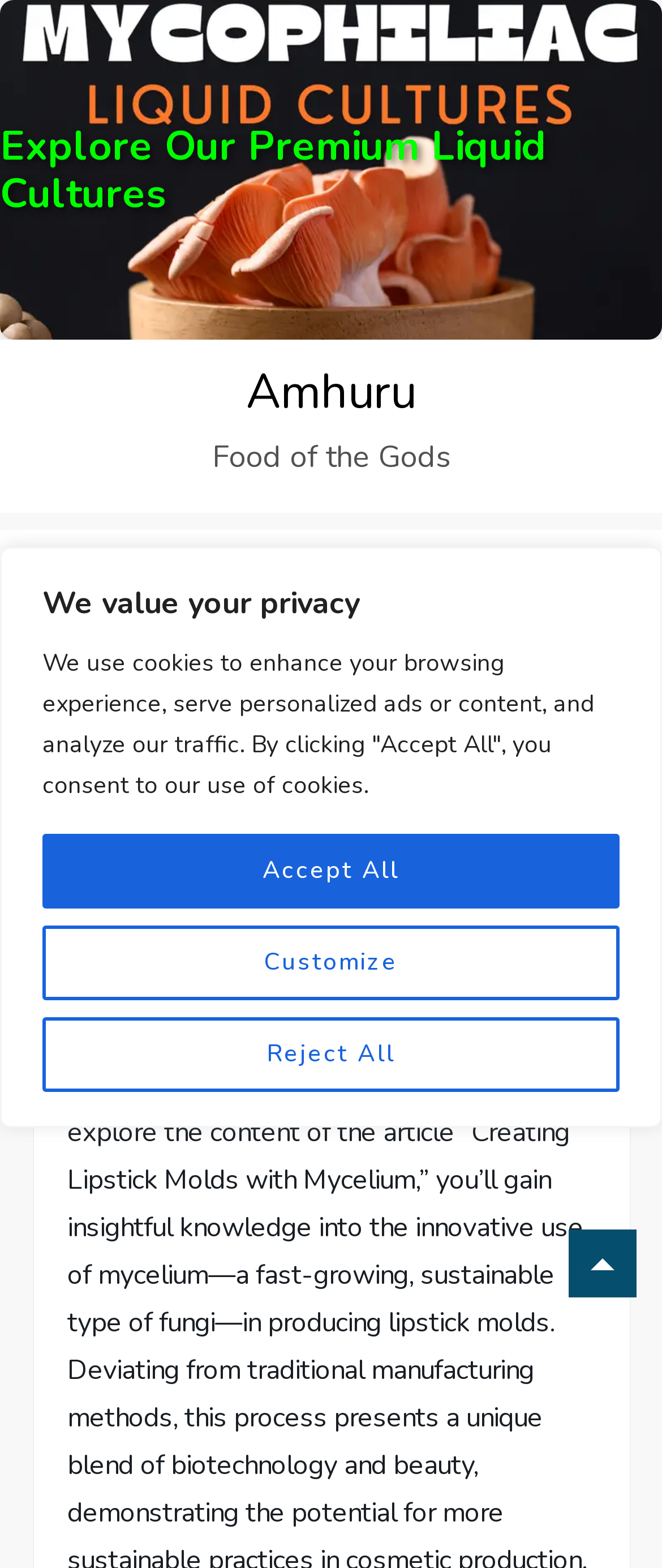Locate the bounding box coordinates of the region to be clicked to comply with the following instruction: "Open menu". The coordinates must be four float numbers between 0 and 1, in the form [left, top, right, bottom].

[0.436, 0.337, 0.564, 0.402]